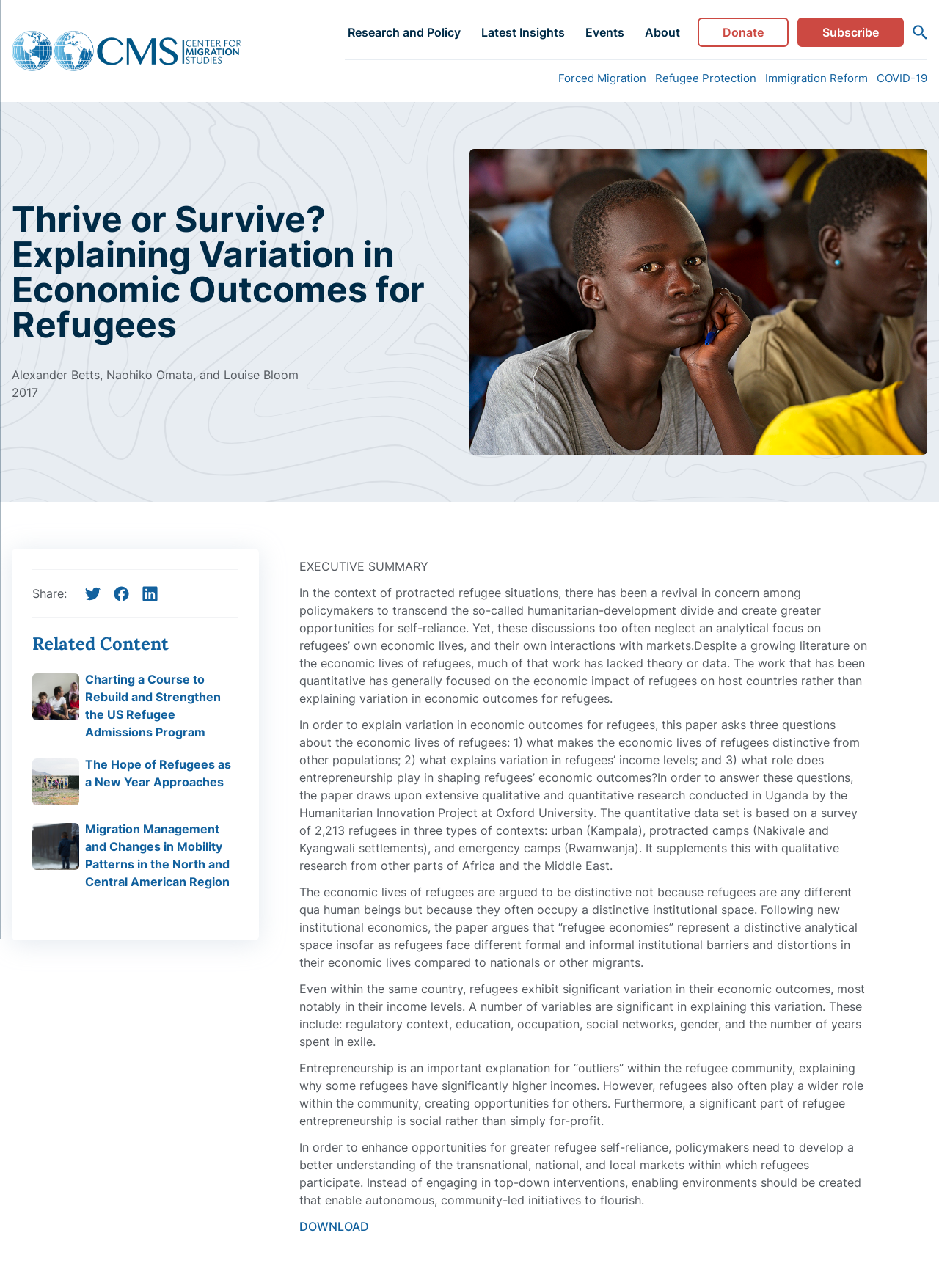What is the topic of the research paper?
Please provide a full and detailed response to the question.

Based on the webpage content, the research paper is about explaining variation in economic outcomes for refugees, and it discusses the economic lives of refugees, their interactions with markets, and the factors that affect their income levels.